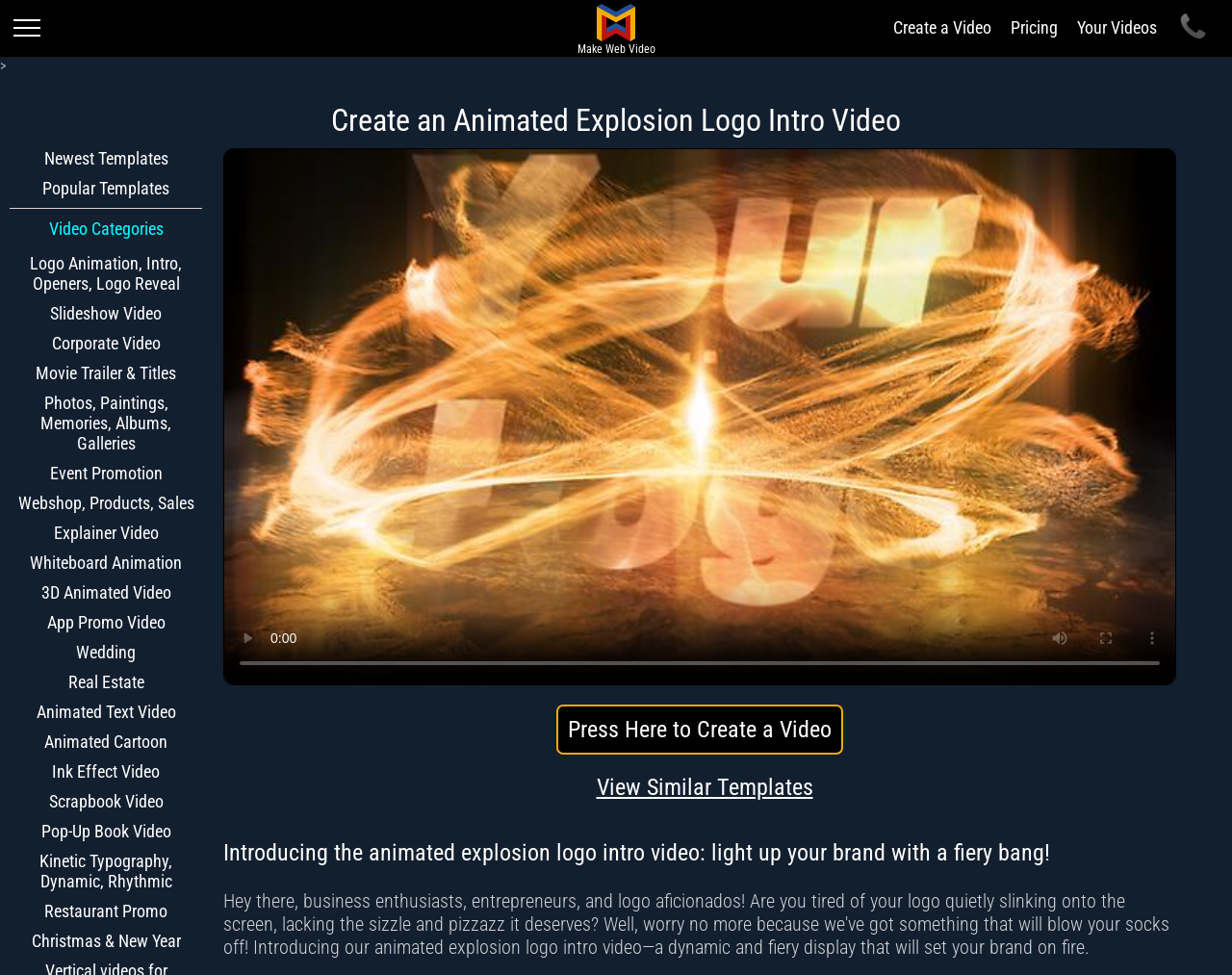Please identify the bounding box coordinates of where to click in order to follow the instruction: "Explore Newest Templates".

[0.035, 0.207, 0.996, 0.252]